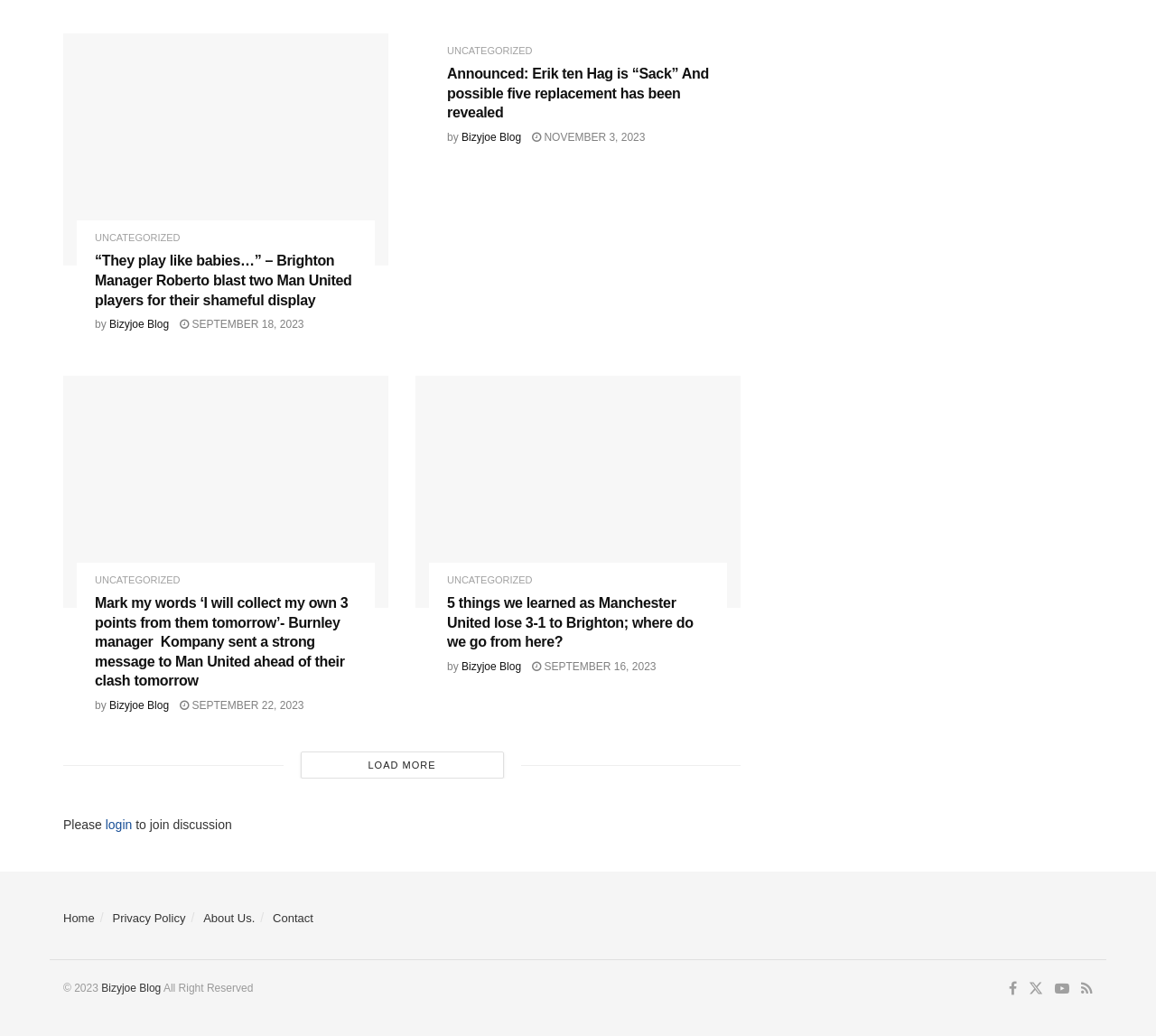Indicate the bounding box coordinates of the element that needs to be clicked to satisfy the following instruction: "Visit Bizyjoe Blog". The coordinates should be four float numbers between 0 and 1, i.e., [left, top, right, bottom].

[0.088, 0.948, 0.139, 0.96]